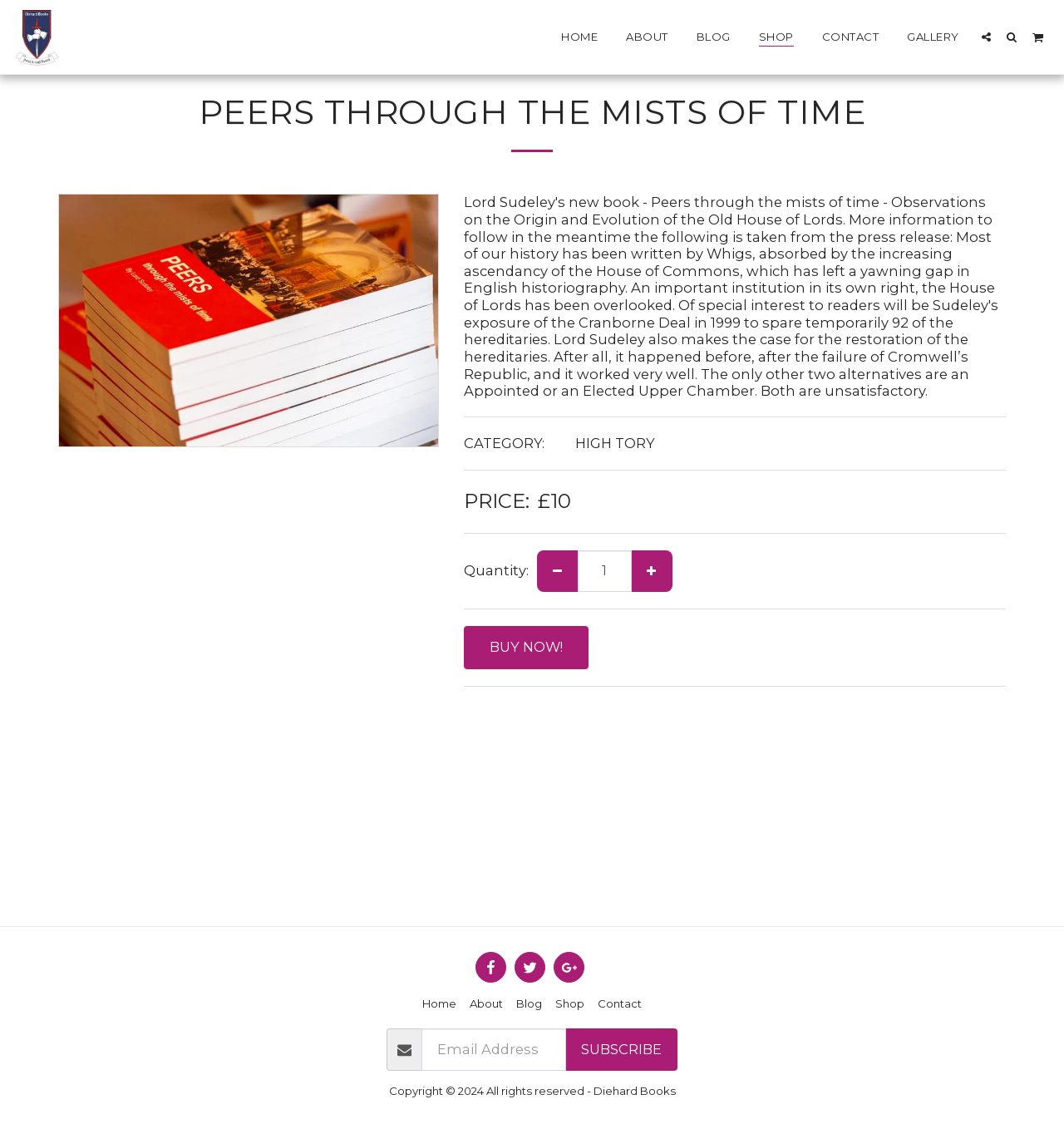Provide the bounding box coordinates of the area you need to click to execute the following instruction: "Check out the blog".

None